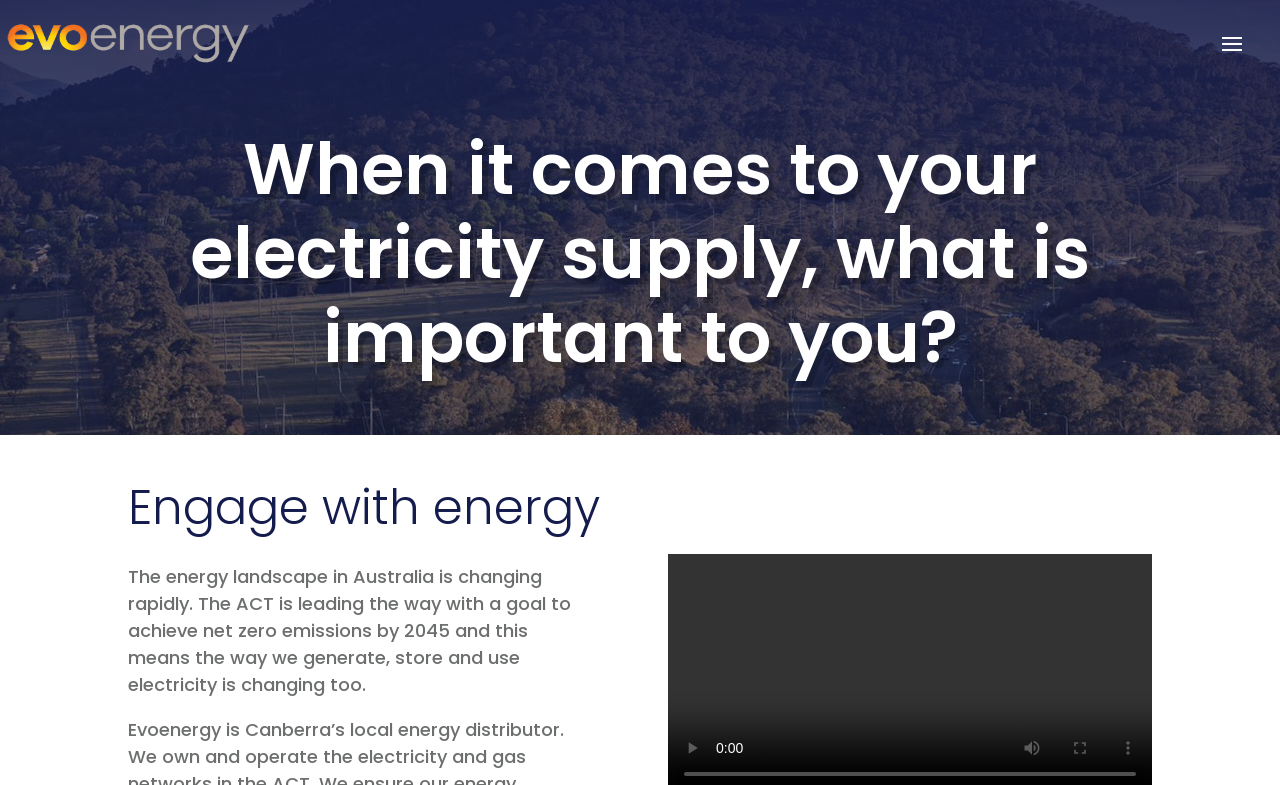Identify and provide the title of the webpage.

When it comes to your electricity supply, what is important to you?